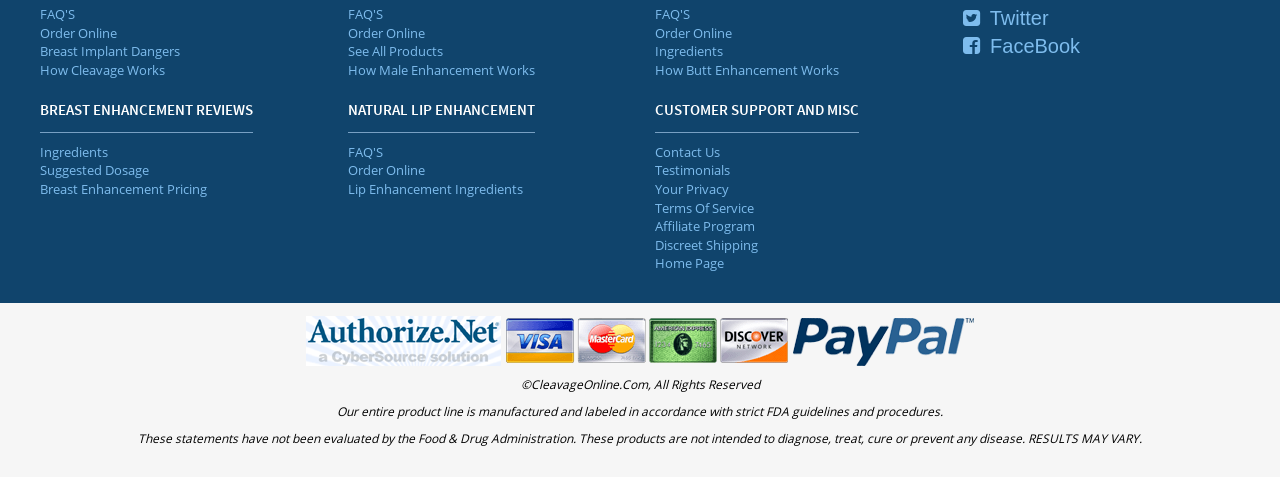Please identify the bounding box coordinates of where to click in order to follow the instruction: "visit the website".

None